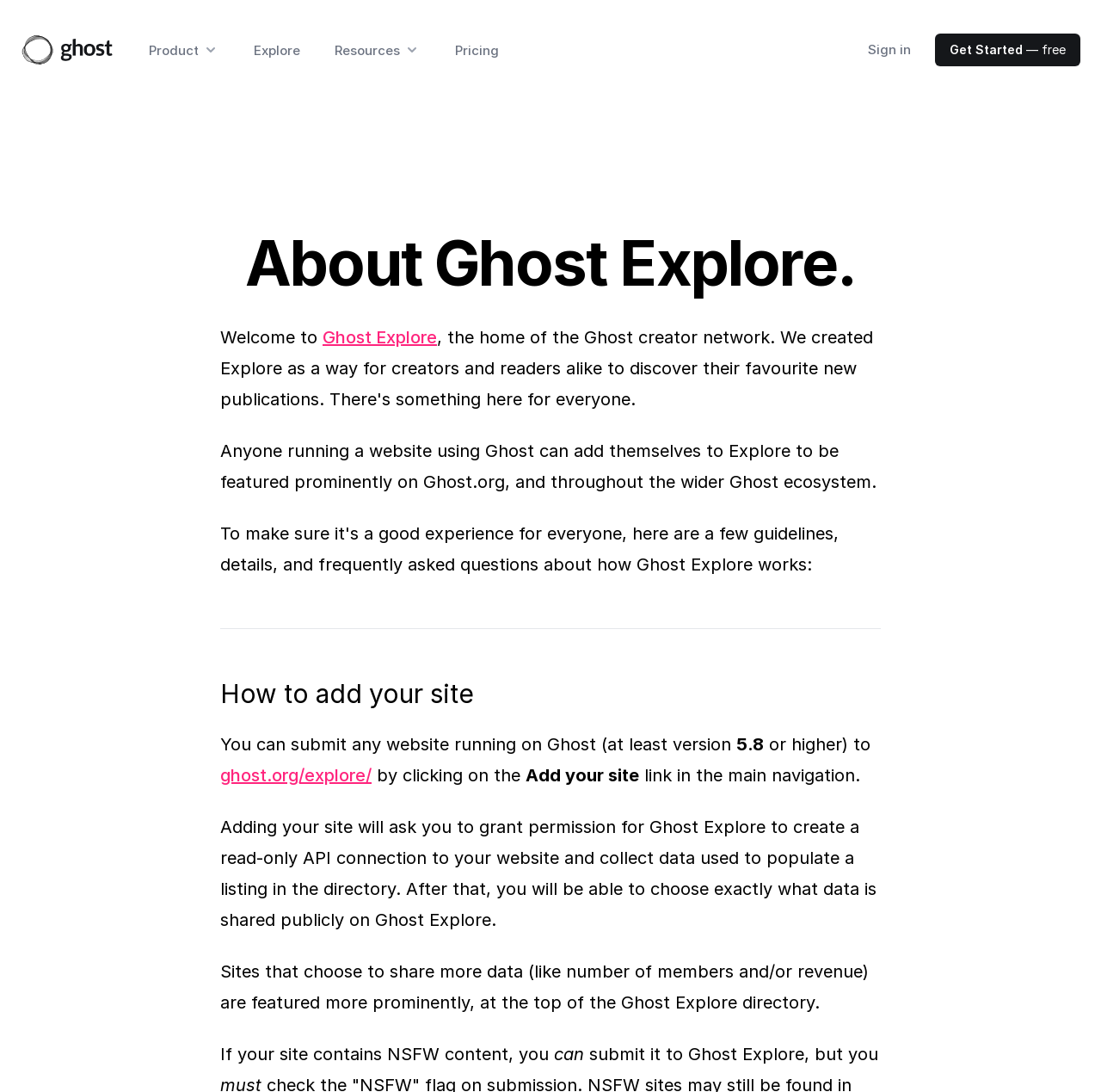What is required to submit a website to Ghost Explore?
Using the image, give a concise answer in the form of a single word or short phrase.

Ghost version 5.8 or higher